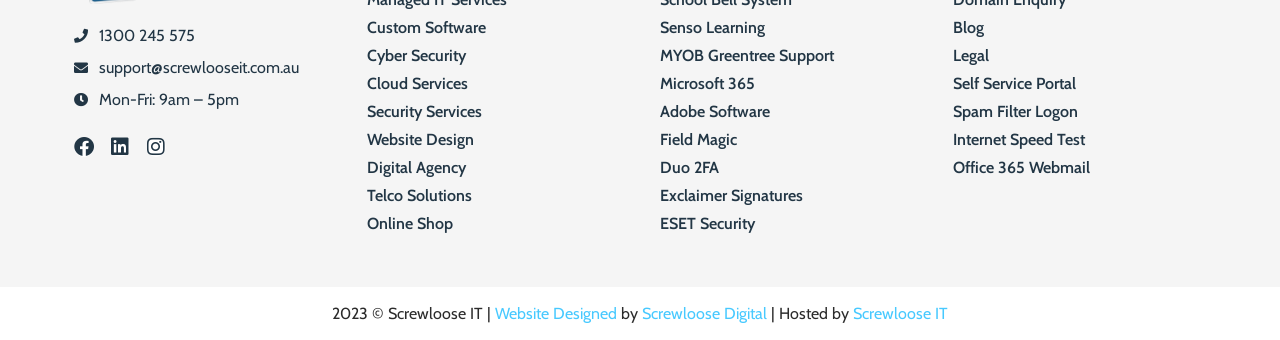What is the company's name?
Answer the question with detailed information derived from the image.

I found the company name by looking at the link element with the text 'Screwloose IT' which is located at the bottom of the webpage, near the copyright information.